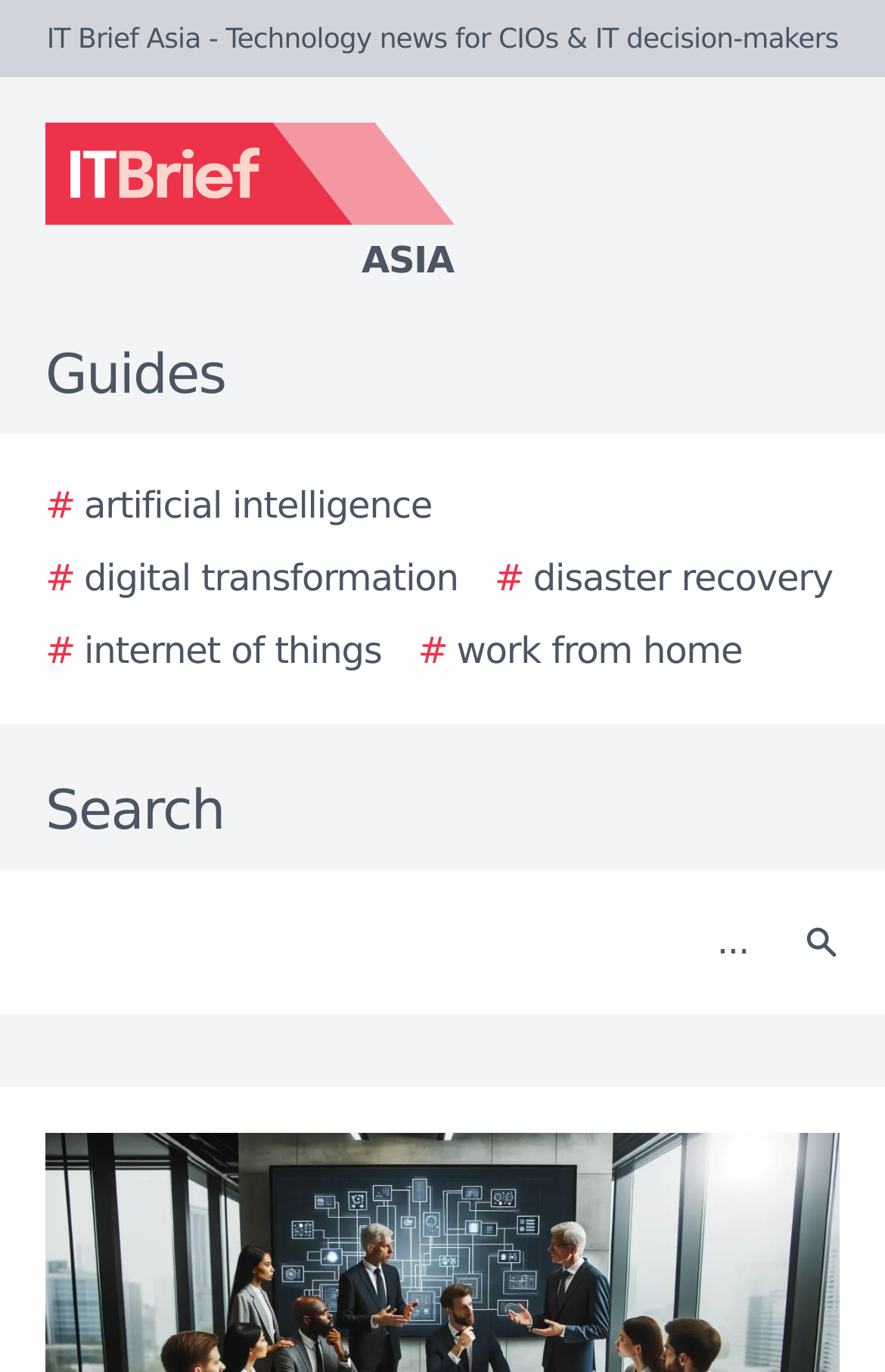Find the bounding box coordinates of the element to click in order to complete the given instruction: "Click Search button."

[0.877, 0.647, 0.979, 0.726]